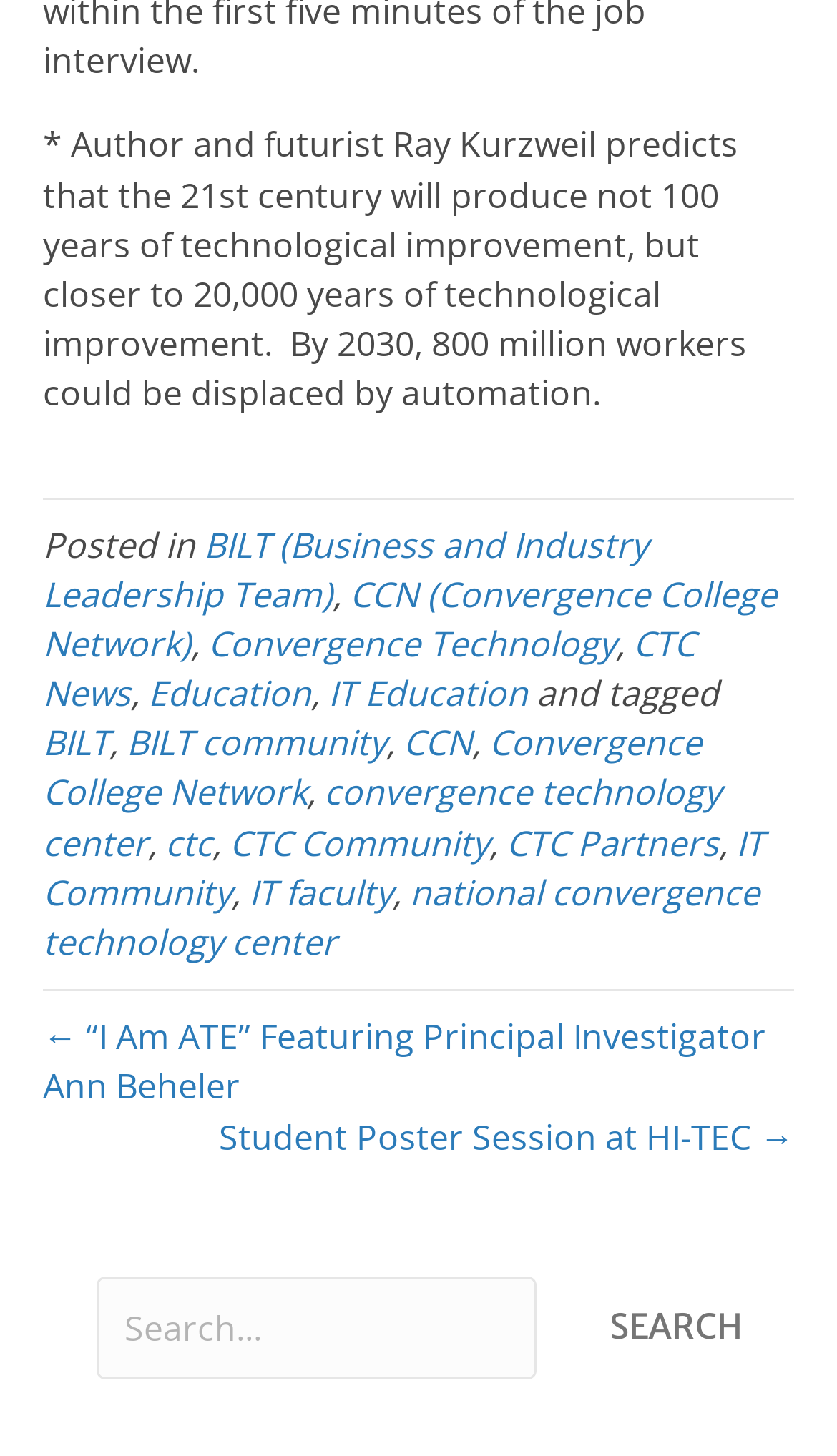What is the purpose of the search form?
Using the image, respond with a single word or phrase.

To search the website